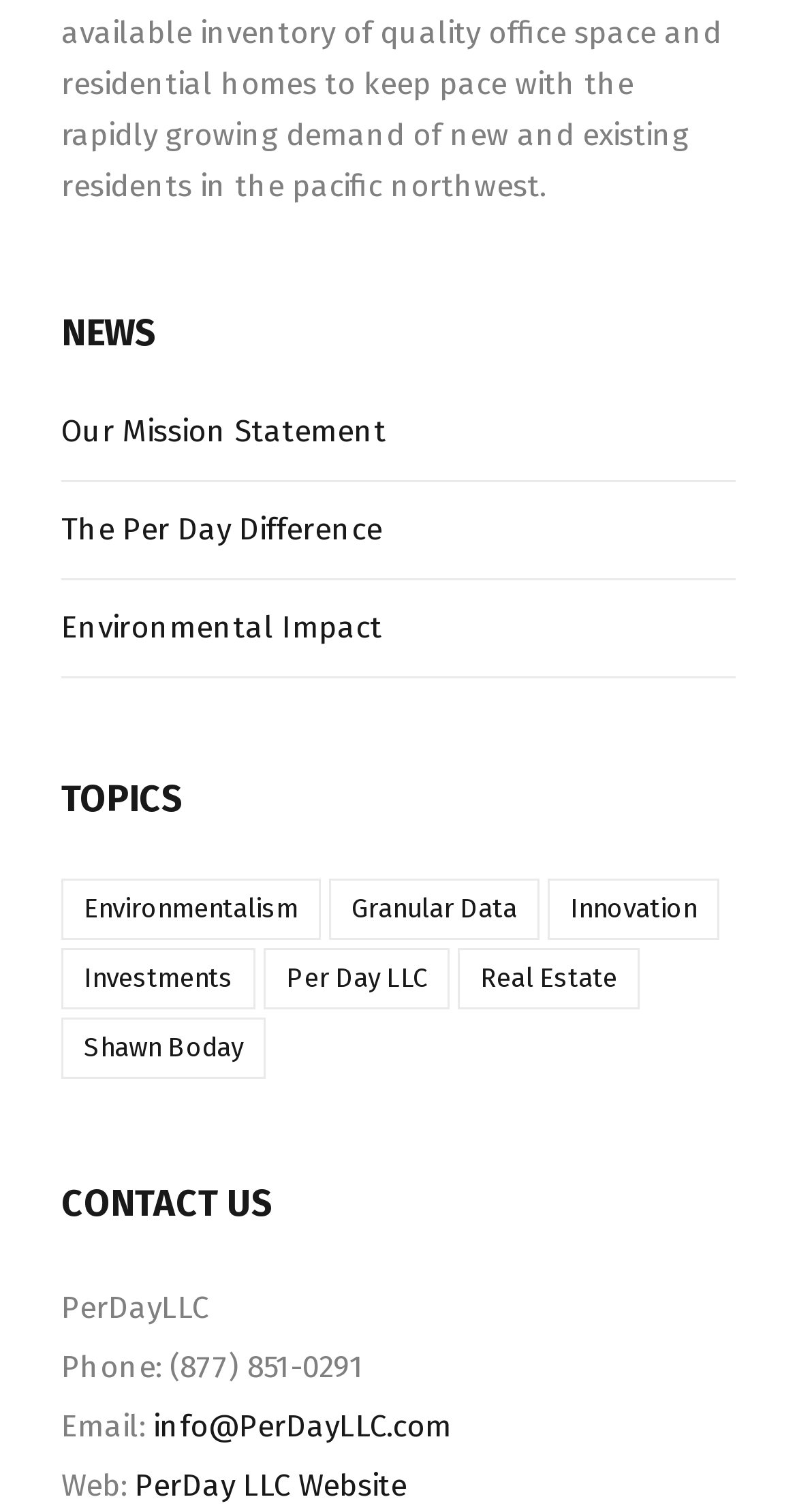What is the main category of topics?
Refer to the screenshot and answer in one word or phrase.

Environmentalism, Granular Data, Innovation, Investments, Real Estate